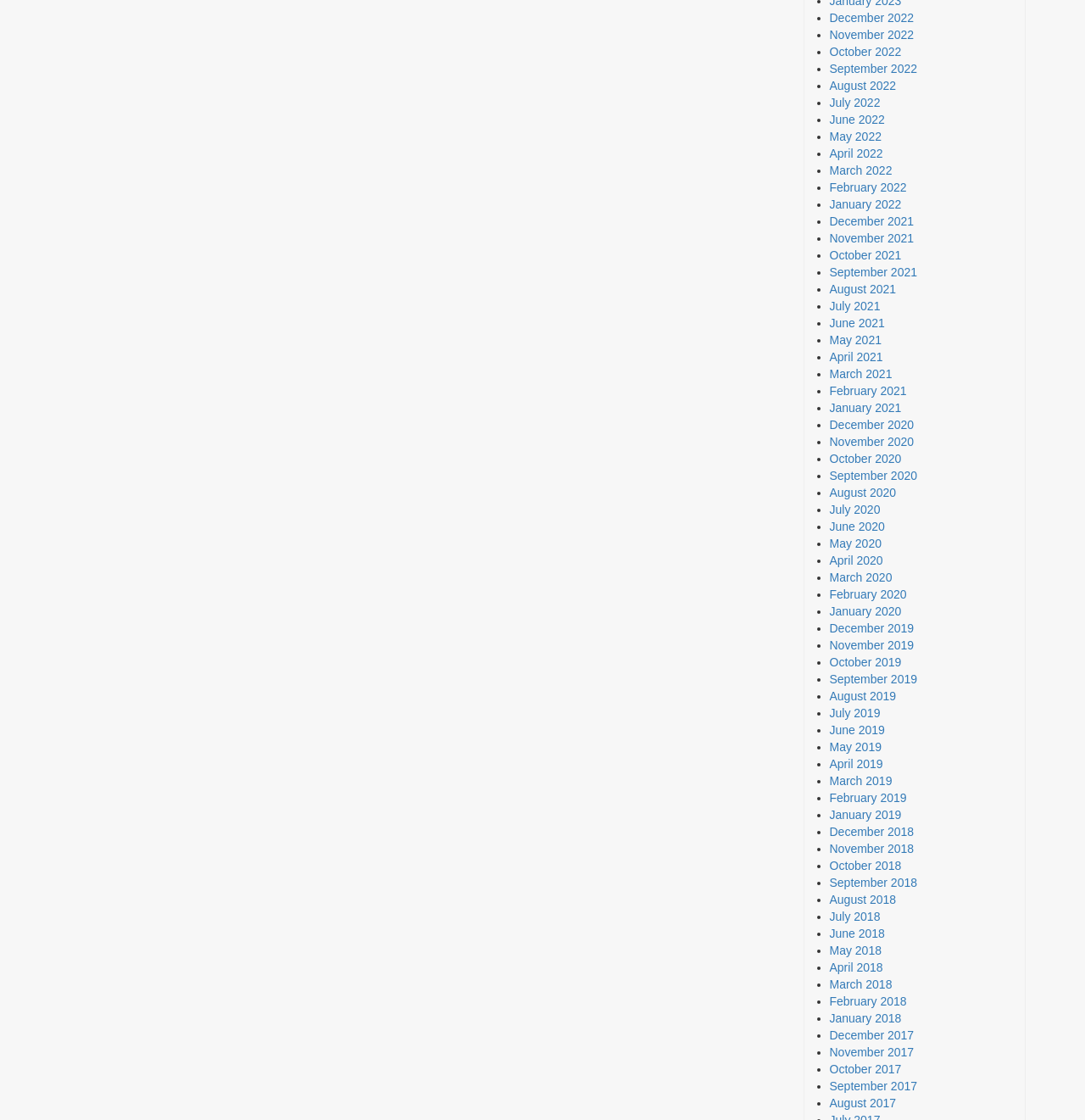Bounding box coordinates should be provided in the format (top-left x, top-left y, bottom-right x, bottom-right y) with all values between 0 and 1. Identify the bounding box for this UI element: December 2017

[0.764, 0.918, 0.842, 0.93]